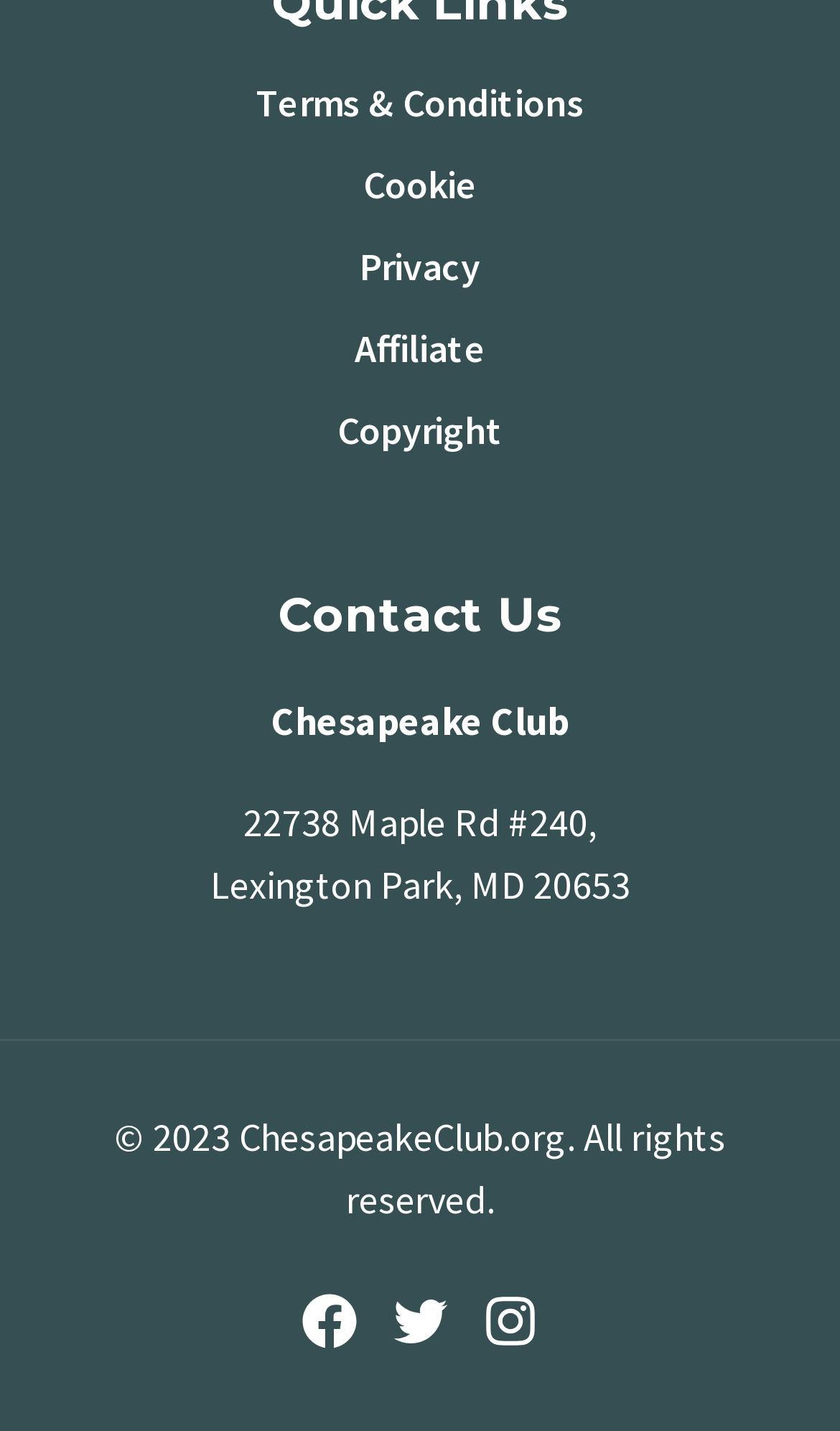Use one word or a short phrase to answer the question provided: 
How many social media links are there?

3